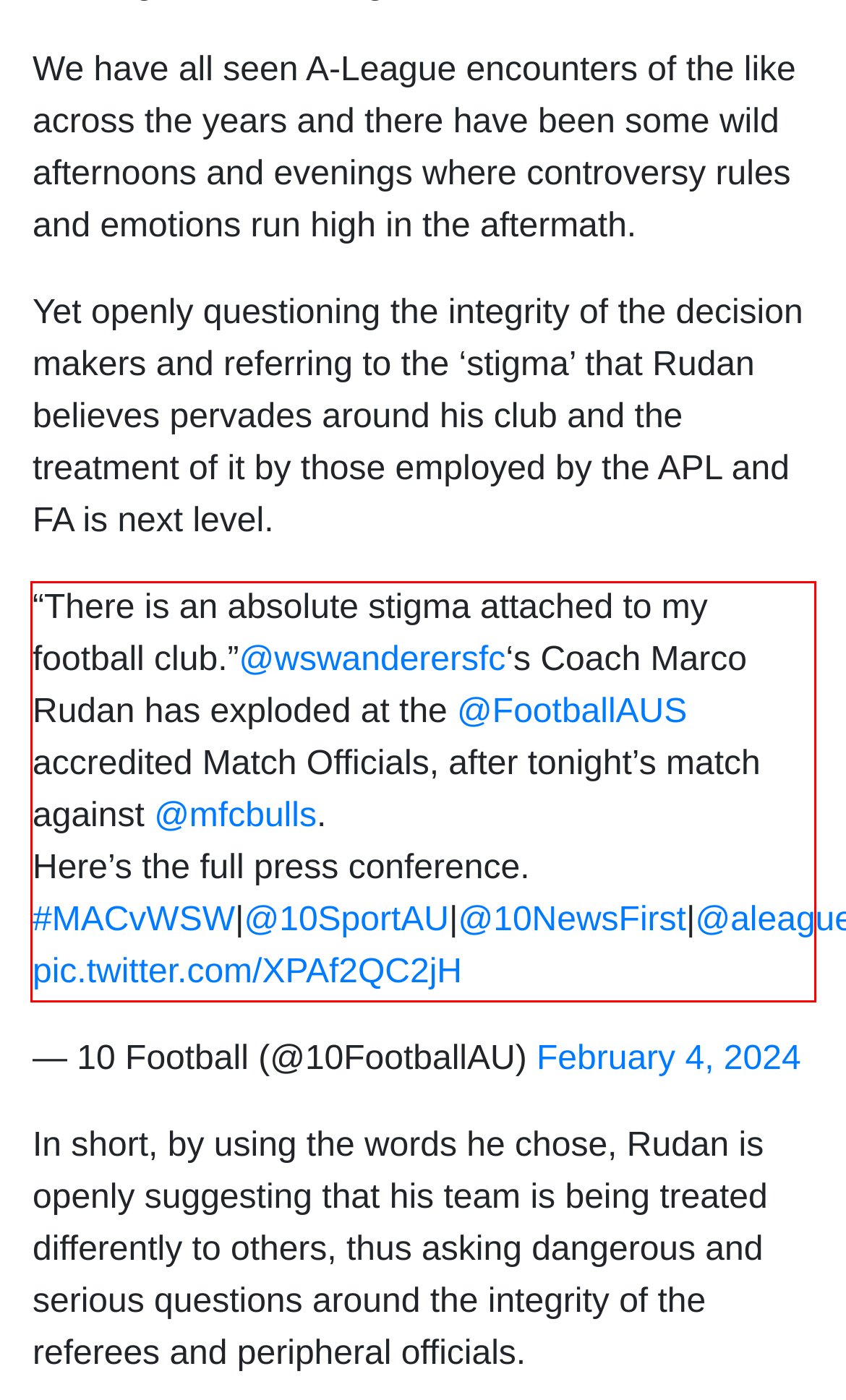With the provided screenshot of a webpage, locate the red bounding box and perform OCR to extract the text content inside it.

“There is an absolute stigma attached to my football club.”@wswanderersfc‘s Coach Marco Rudan has exploded at the @FootballAUS accredited Match Officials, after tonight’s match against @mfcbulls. Here’s the full press conference. #MACvWSW|@10SportAU|@10NewsFirst|@aleaguemen pic.twitter.com/XPAf2QC2jH